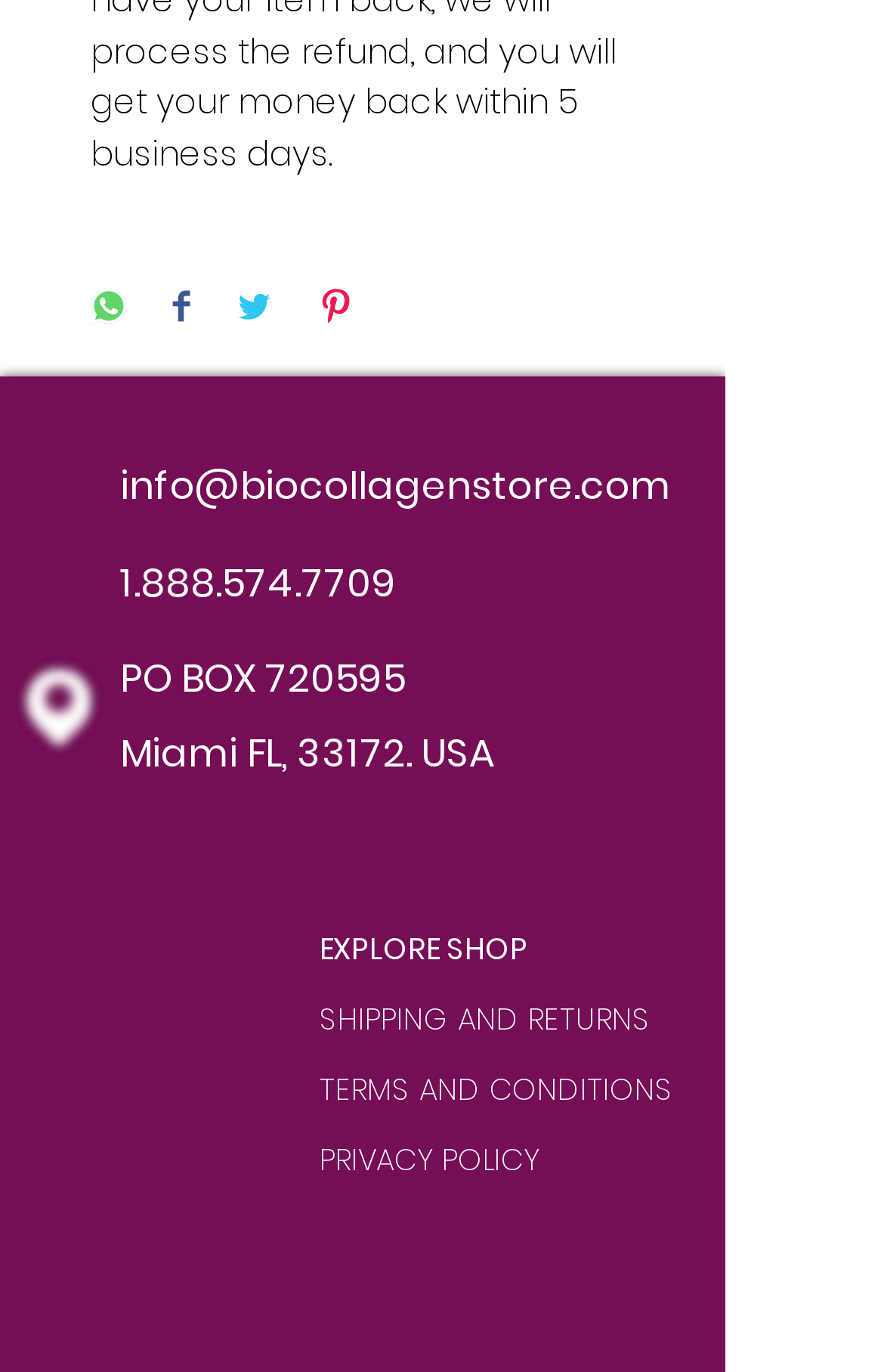Determine the bounding box coordinates of the clickable region to follow the instruction: "Join us on Facebook".

None